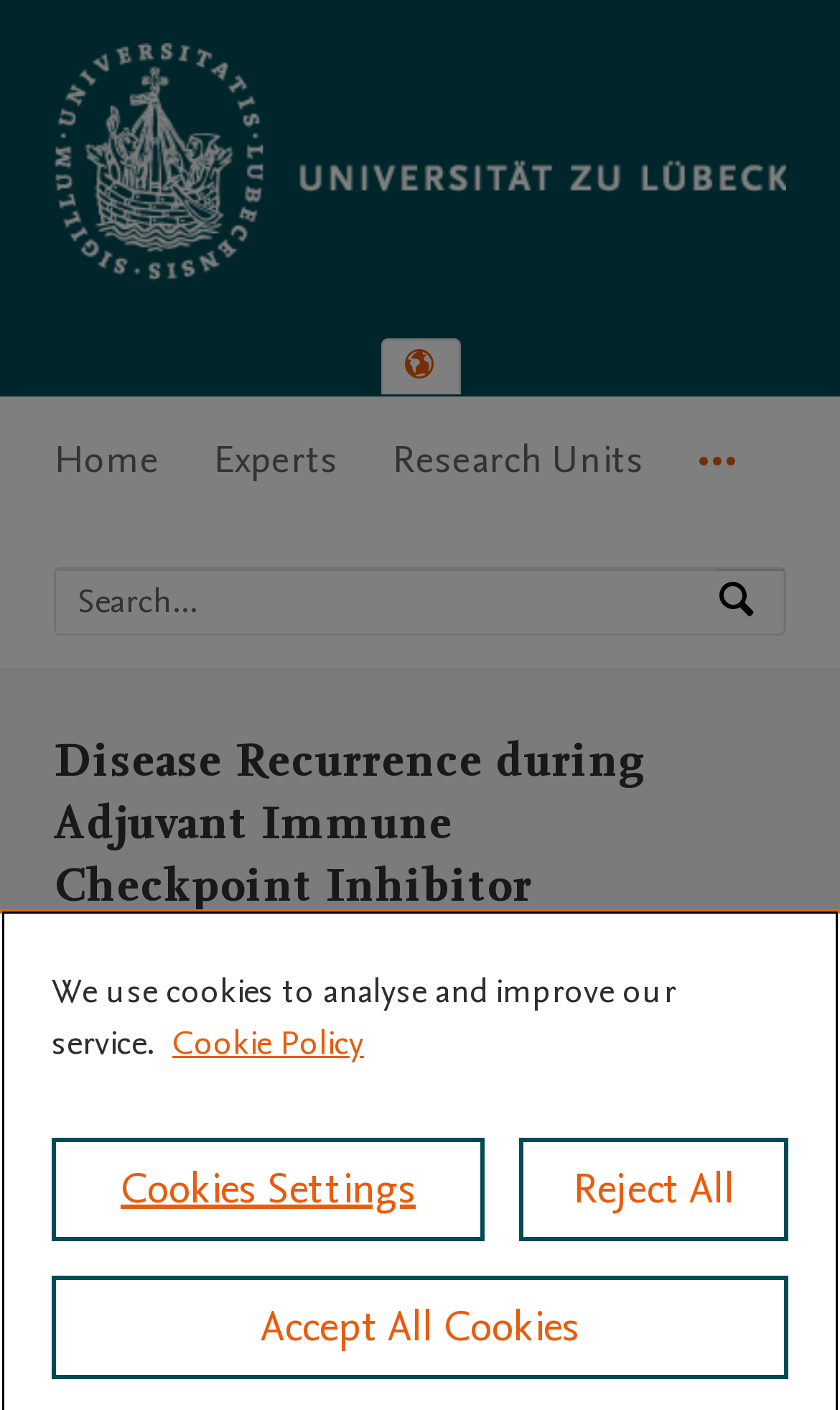Based on the image, please respond to the question with as much detail as possible:
What is the name of the university?

I found the answer by looking at the top-left corner of the webpage, where the university's logo and name are displayed.